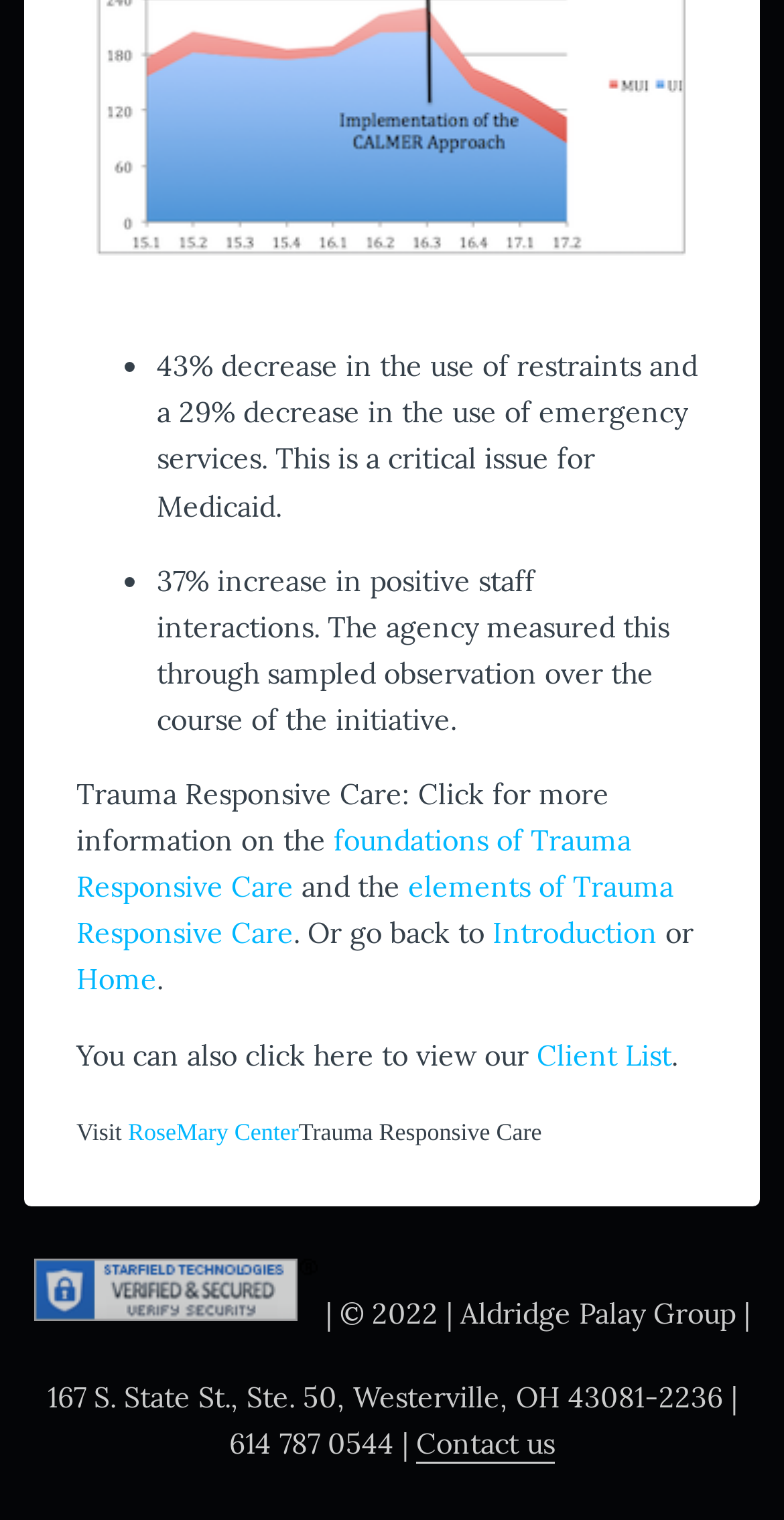What is the name of the center mentioned on the webpage?
Please answer the question with a single word or phrase, referencing the image.

RoseMary Center